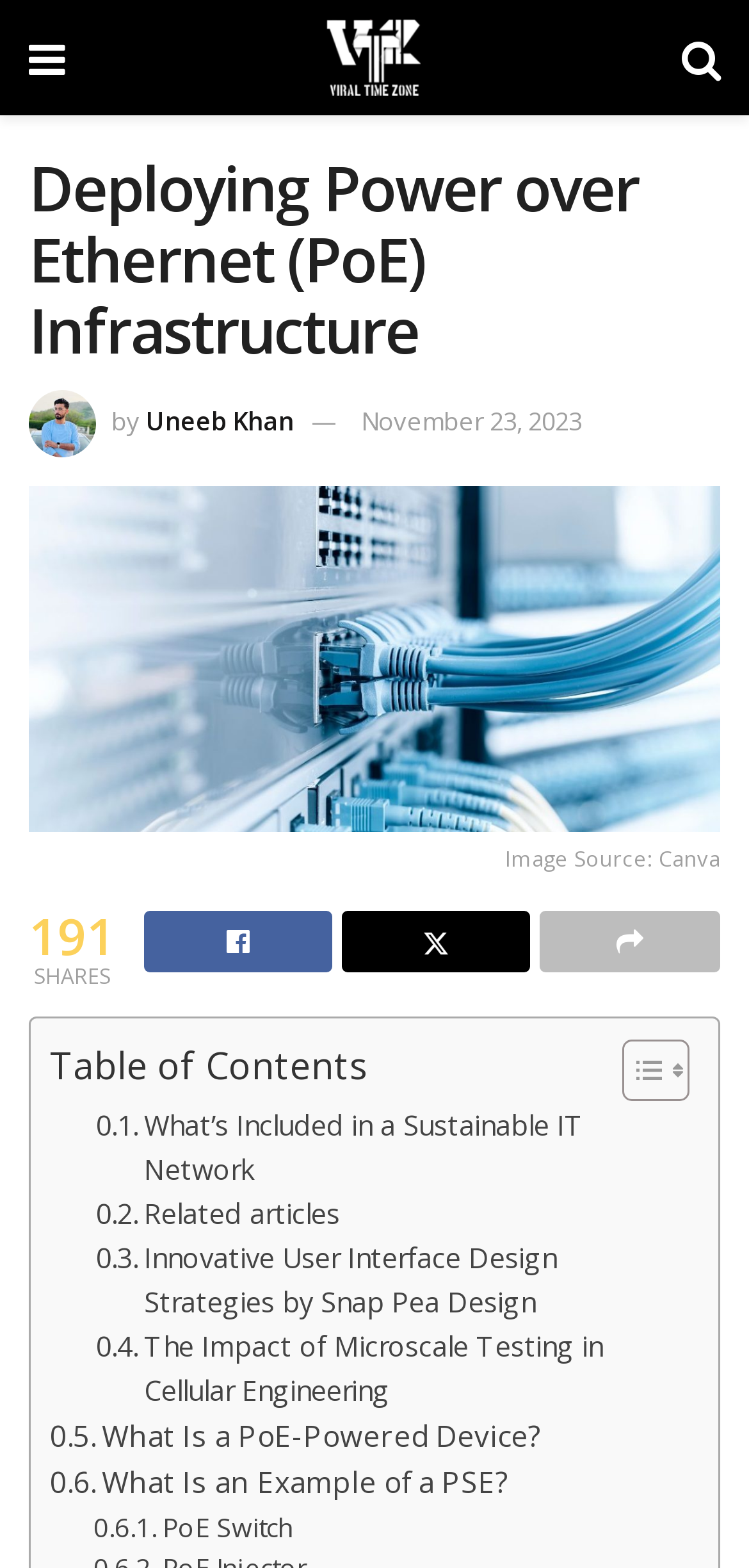How many shares does the article have?
Please provide a detailed and thorough answer to the question.

The number of shares can be found by looking at the section below the main image, where it says '191' next to the 'SHARES' text.